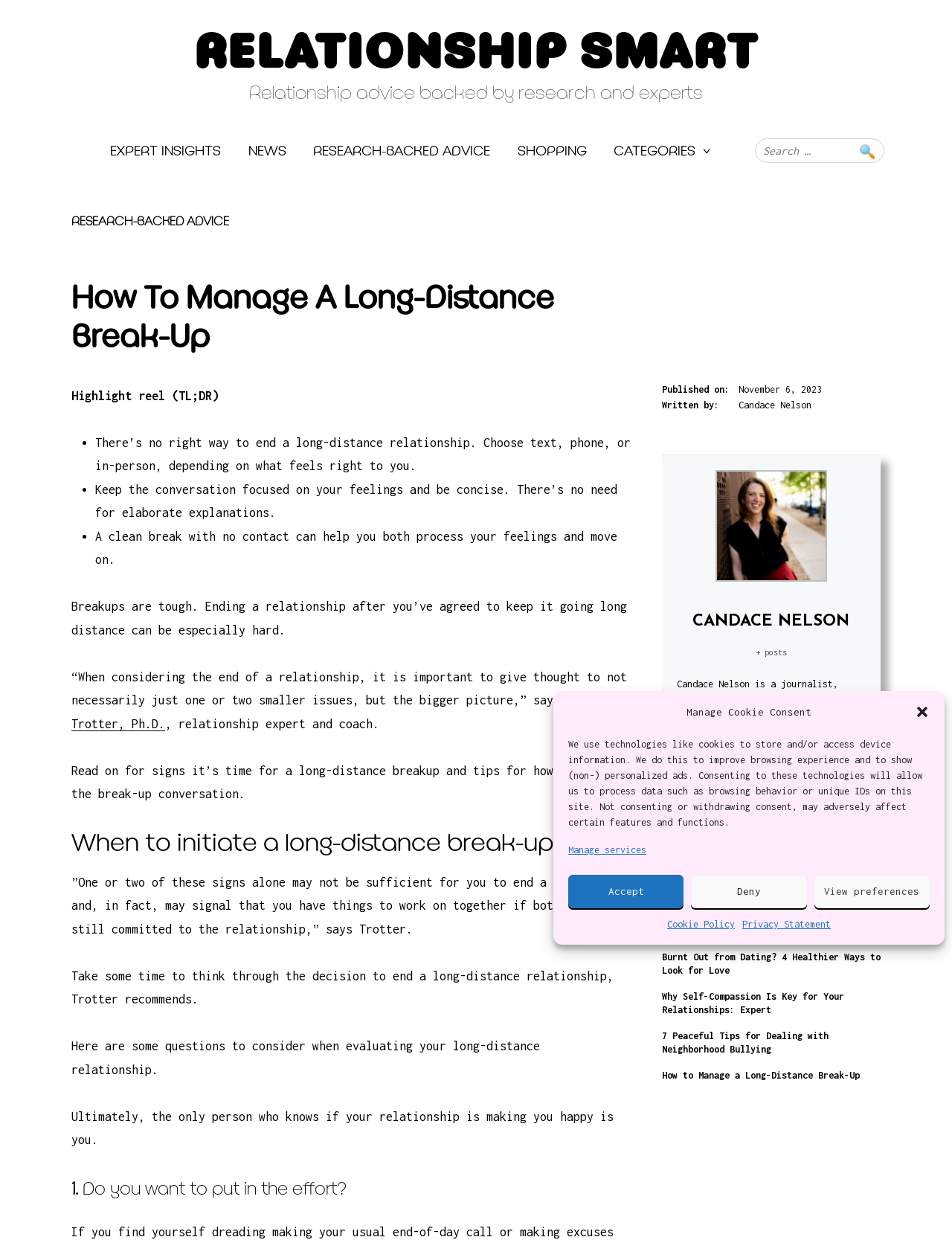Please identify the bounding box coordinates of the element I should click to complete this instruction: 'Learn about Celebrations of India at Lulu Hypermarkets to the 76th Indian Independence Day'. The coordinates should be given as four float numbers between 0 and 1, like this: [left, top, right, bottom].

None